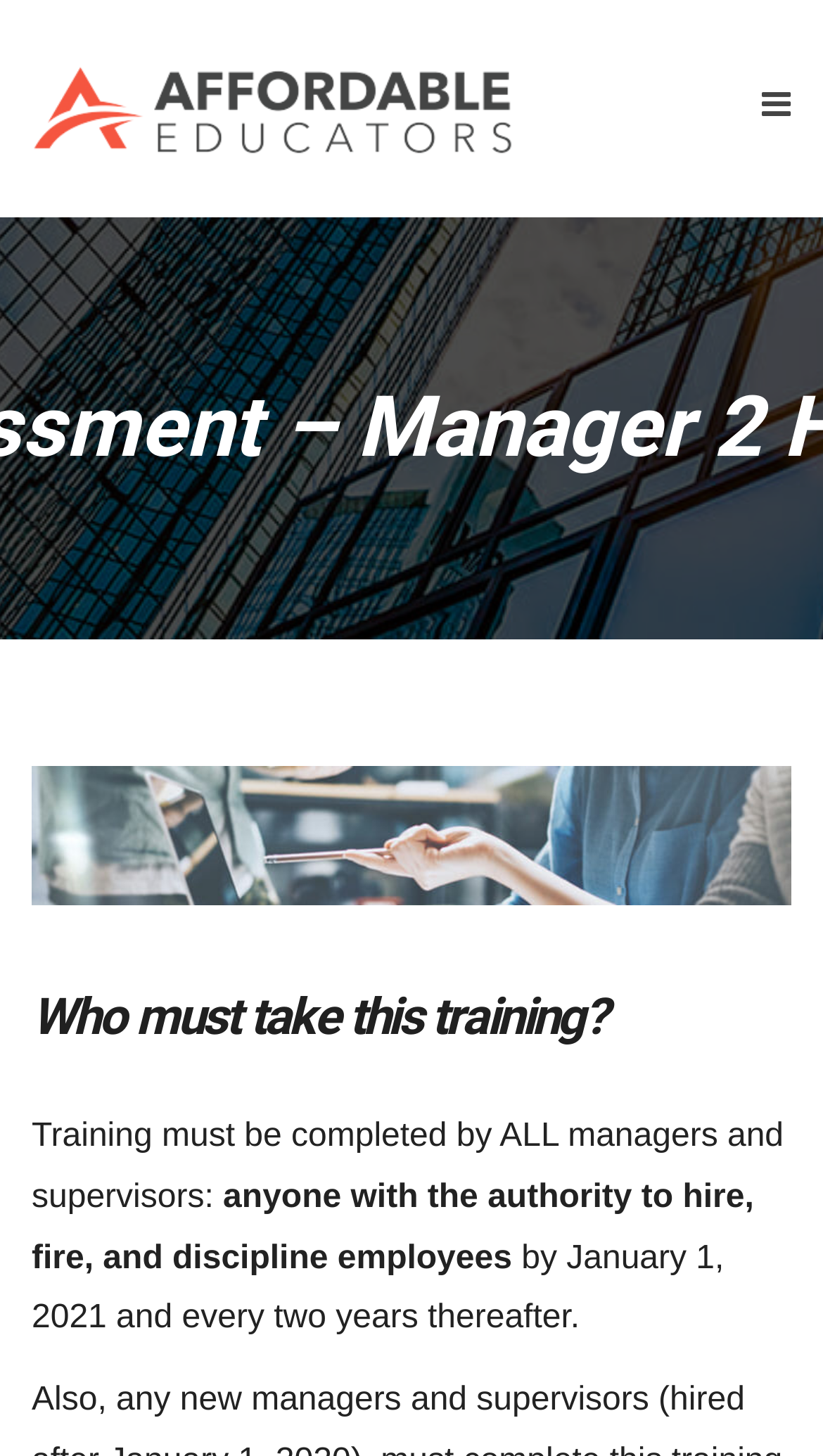Generate the main heading text from the webpage.

Sexual Harassment – Manager 2 Hour Training